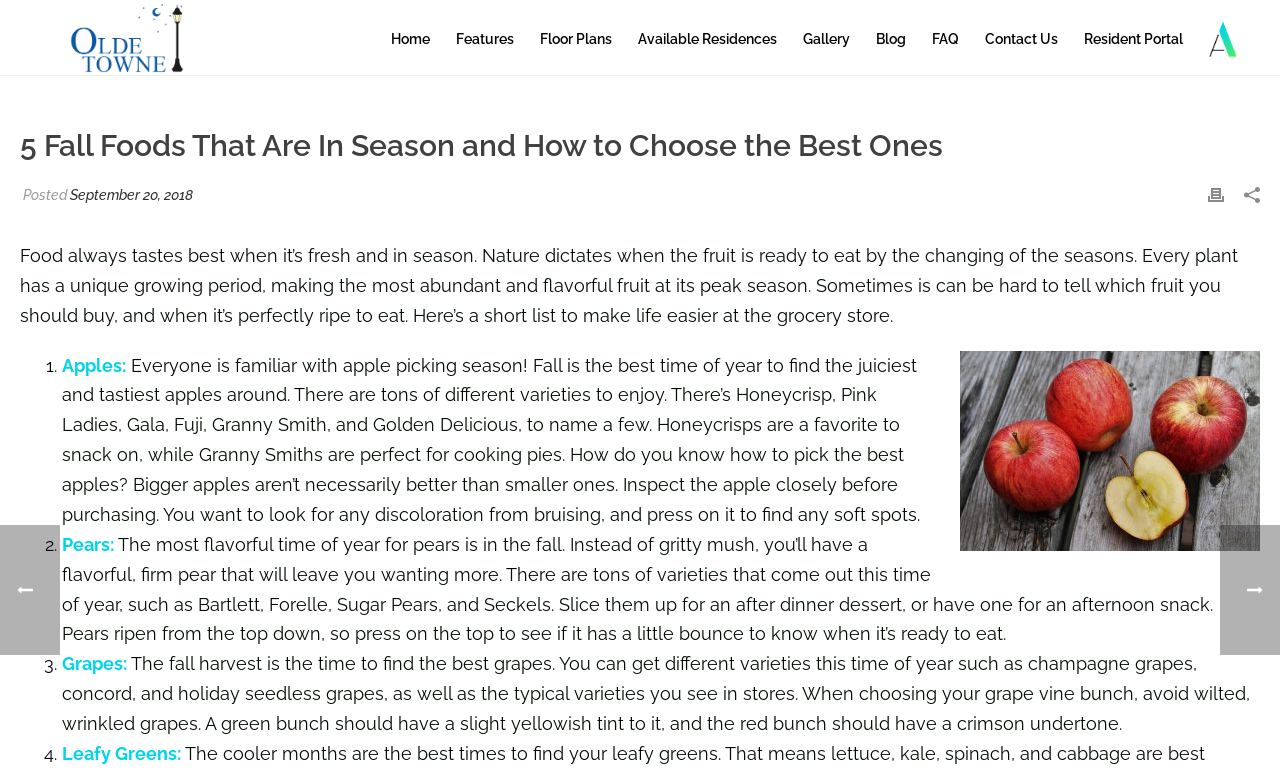Offer a detailed explanation of the webpage layout and contents.

The webpage is about 5 fall foods that are in season and how to choose the best ones. At the top, there is a navigation menu with 9 links: "Home", "Features", "Floor Plans", "Available Residences", "Gallery", "Blog", "FAQ", "Contact Us", and "Resident Portal". Below the navigation menu, there is a heading that displays the title of the article.

On the left side of the page, there is a timestamp indicating when the article was posted, "September 20, 2018". Next to the timestamp, there is a small image. Above the timestamp, there is a "Print" link with a small image beside it.

The main content of the page is an article that discusses the benefits of eating seasonal fruits and provides tips on how to choose the best ones. The article is divided into 4 sections, each highlighting a different type of fruit: apples, pears, grapes, and leafy greens. Each section starts with a numbered list marker (1., 2., 3., and 4.) and includes a brief description of the fruit, its varieties, and how to select the best ones.

There are two large images on the page: one at the top right corner, and another in the middle of the article, below the section about apples. There are also two small images at the bottom of the page, one on the left and one on the right.

Overall, the webpage has a clean and organized layout, making it easy to read and navigate.